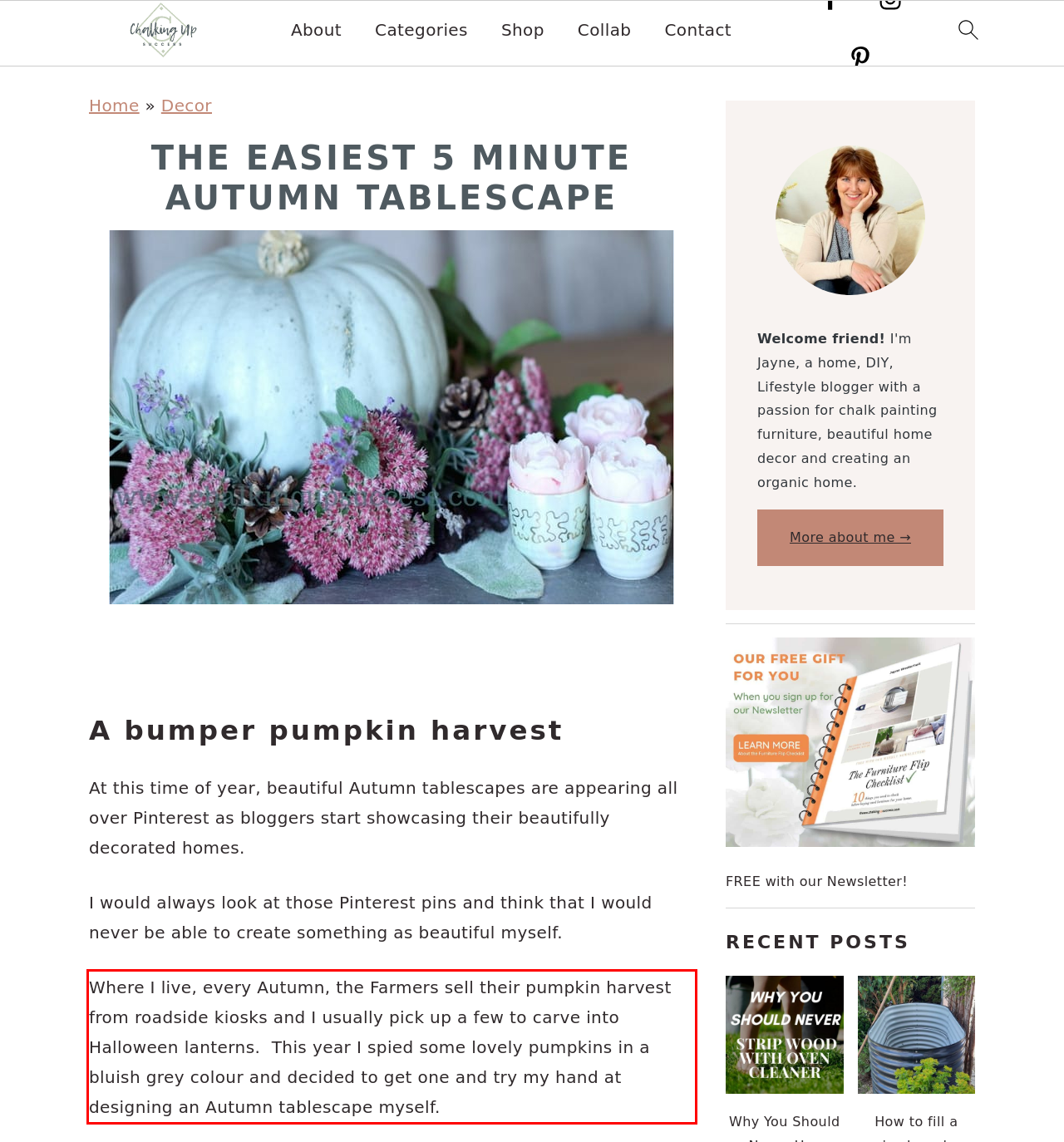You have a screenshot with a red rectangle around a UI element. Recognize and extract the text within this red bounding box using OCR.

Where I live, every Autumn, the Farmers sell their pumpkin harvest from roadside kiosks and I usually pick up a few to carve into Halloween lanterns. This year I spied some lovely pumpkins in a bluish grey colour and decided to get one and try my hand at designing an Autumn tablescape myself.